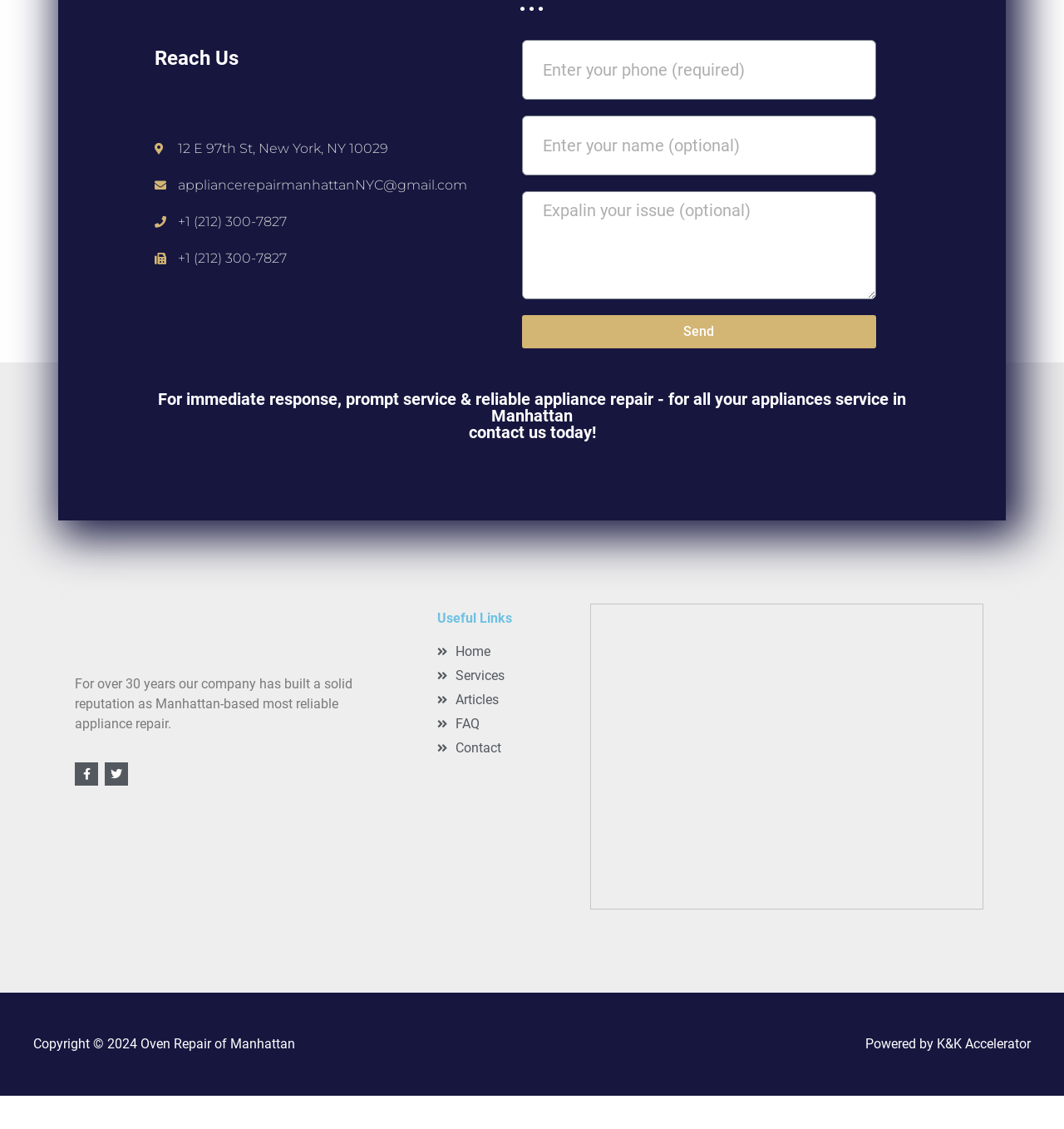What is the purpose of the form on the webpage?
Using the information presented in the image, please offer a detailed response to the question.

I inferred the purpose of the form by looking at the input fields, which include 'Phone', 'Name', and 'Message', and the 'Send' button, which suggests that the form is used to contact the appliance repair service.